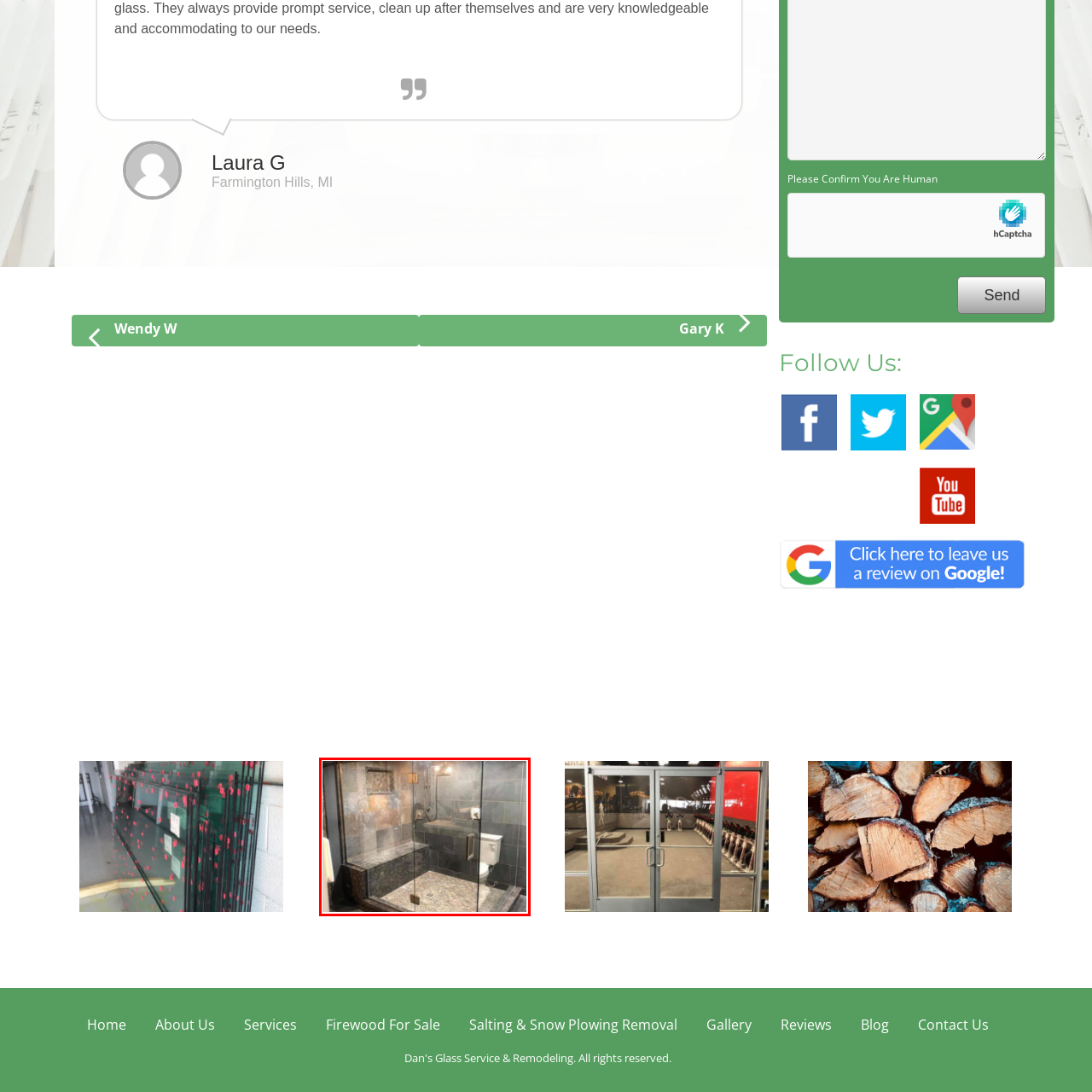Examine the portion of the image marked by the red rectangle, What is the style of the toilet? Answer concisely using a single word or phrase.

Contemporary